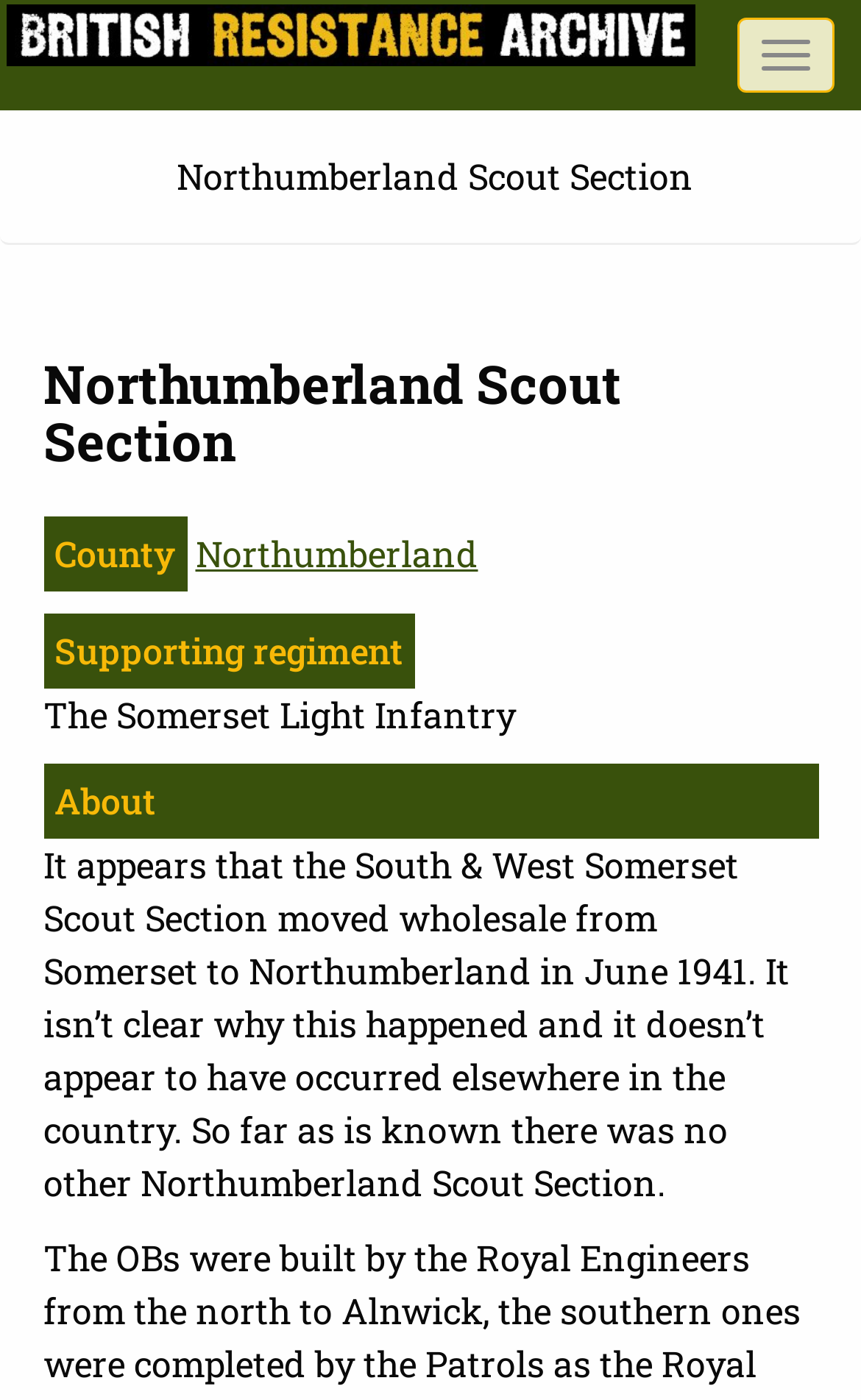Provide a short answer to the following question with just one word or phrase: When did the South & West Somerset Scout Section move to Northumberland?

June 1941